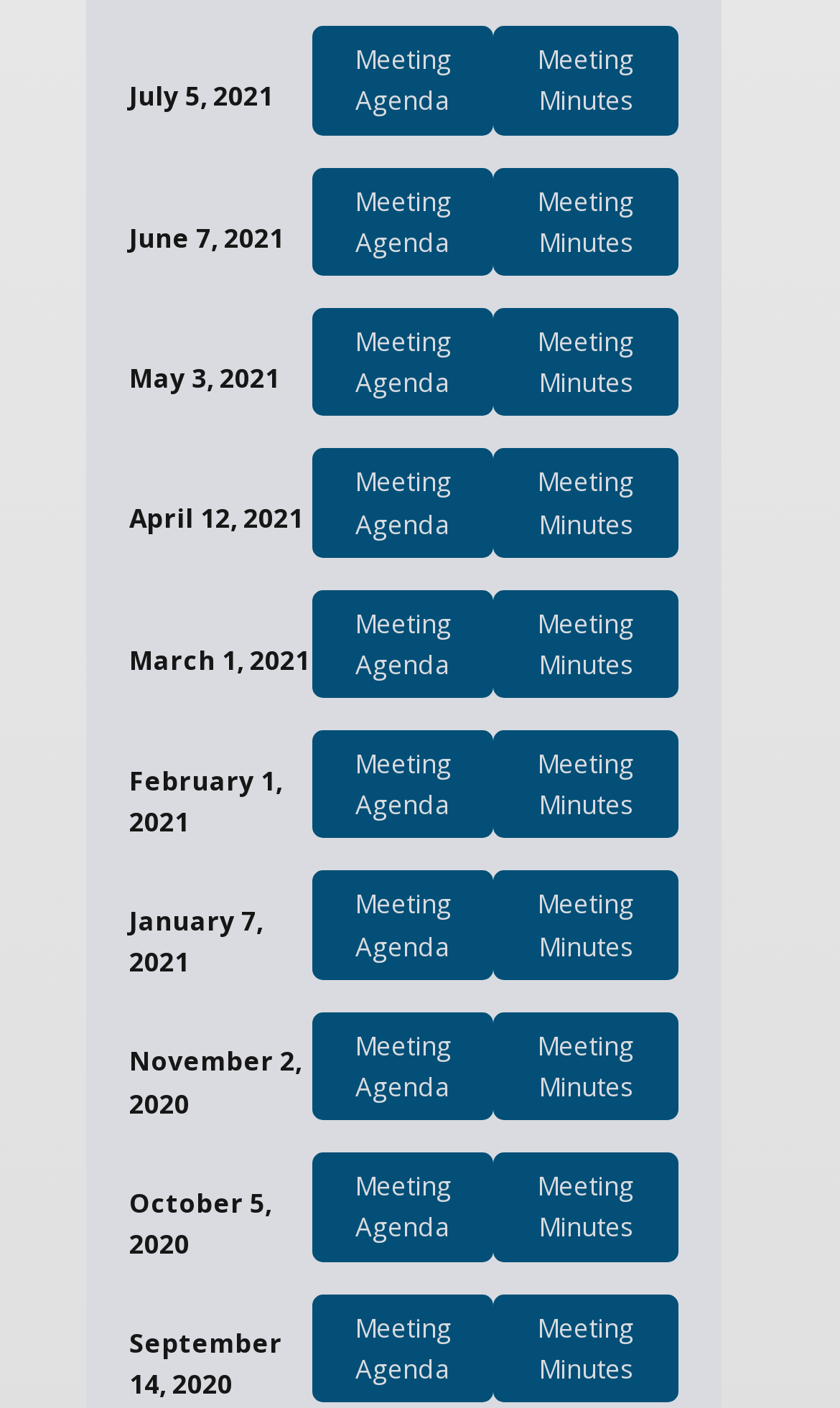Provide your answer in one word or a succinct phrase for the question: 
How many meeting minutes links are there?

12